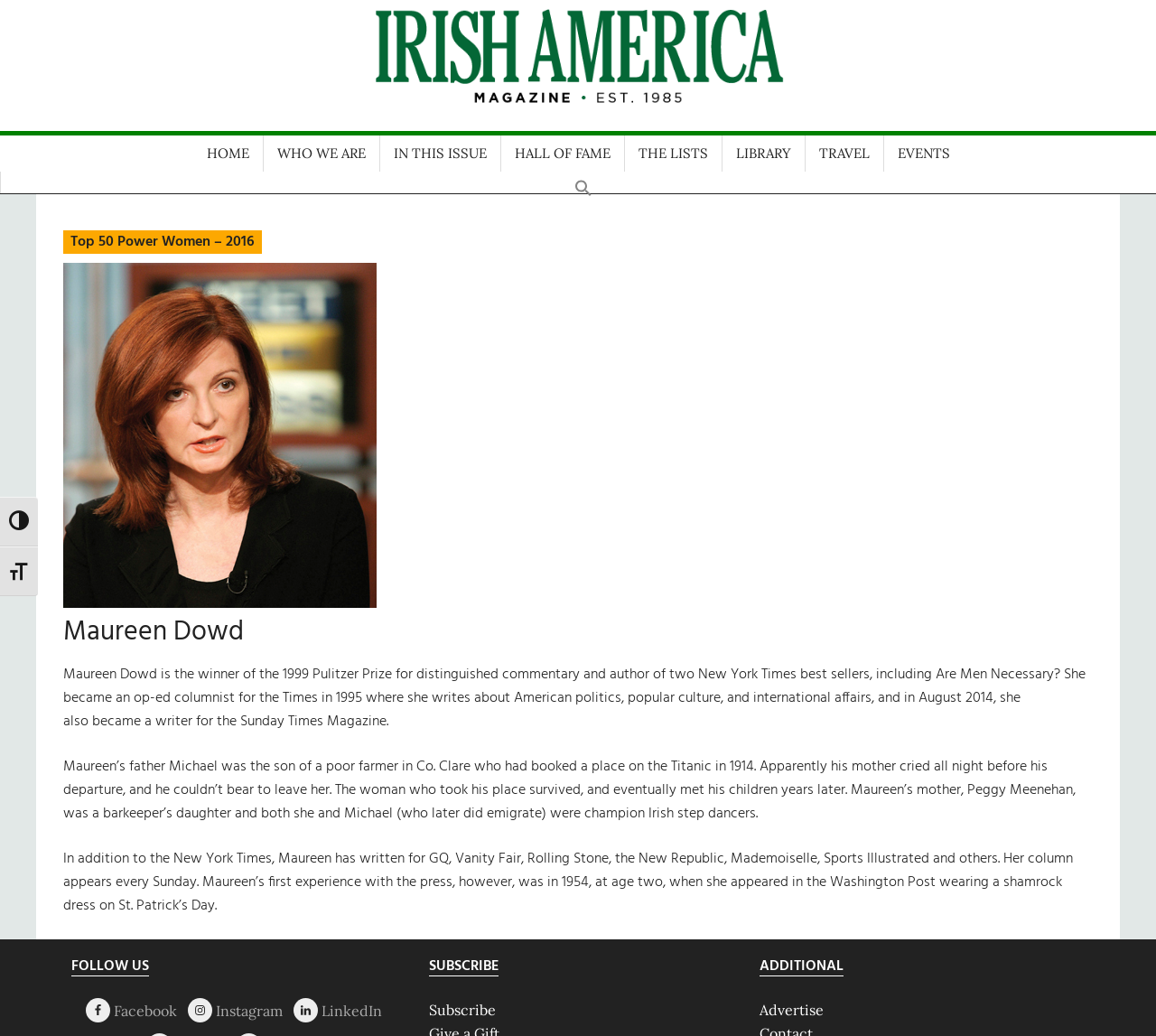Can you specify the bounding box coordinates for the region that should be clicked to fulfill this instruction: "Go to Irish America".

[0.322, 0.104, 0.678, 0.127]